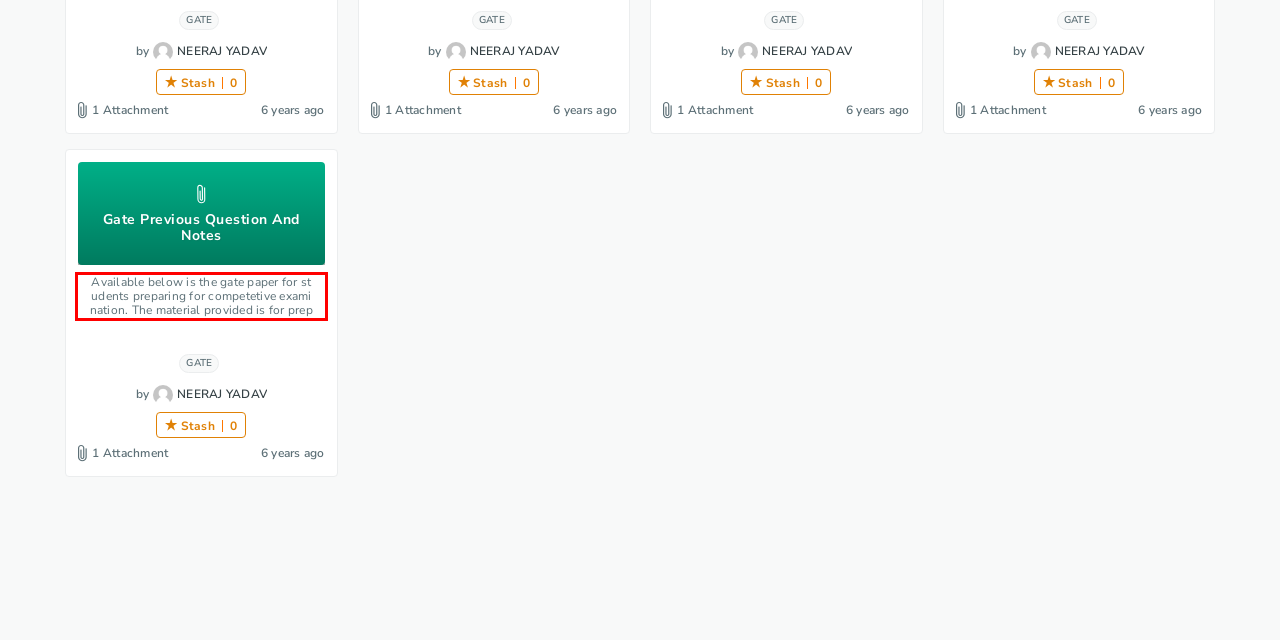There is a screenshot of a webpage with a red bounding box around a UI element. Please use OCR to extract the text within the red bounding box.

Available below is the gate paper for students preparing for competetive examination. The material provided is for preparation and revision purpose. #kiit